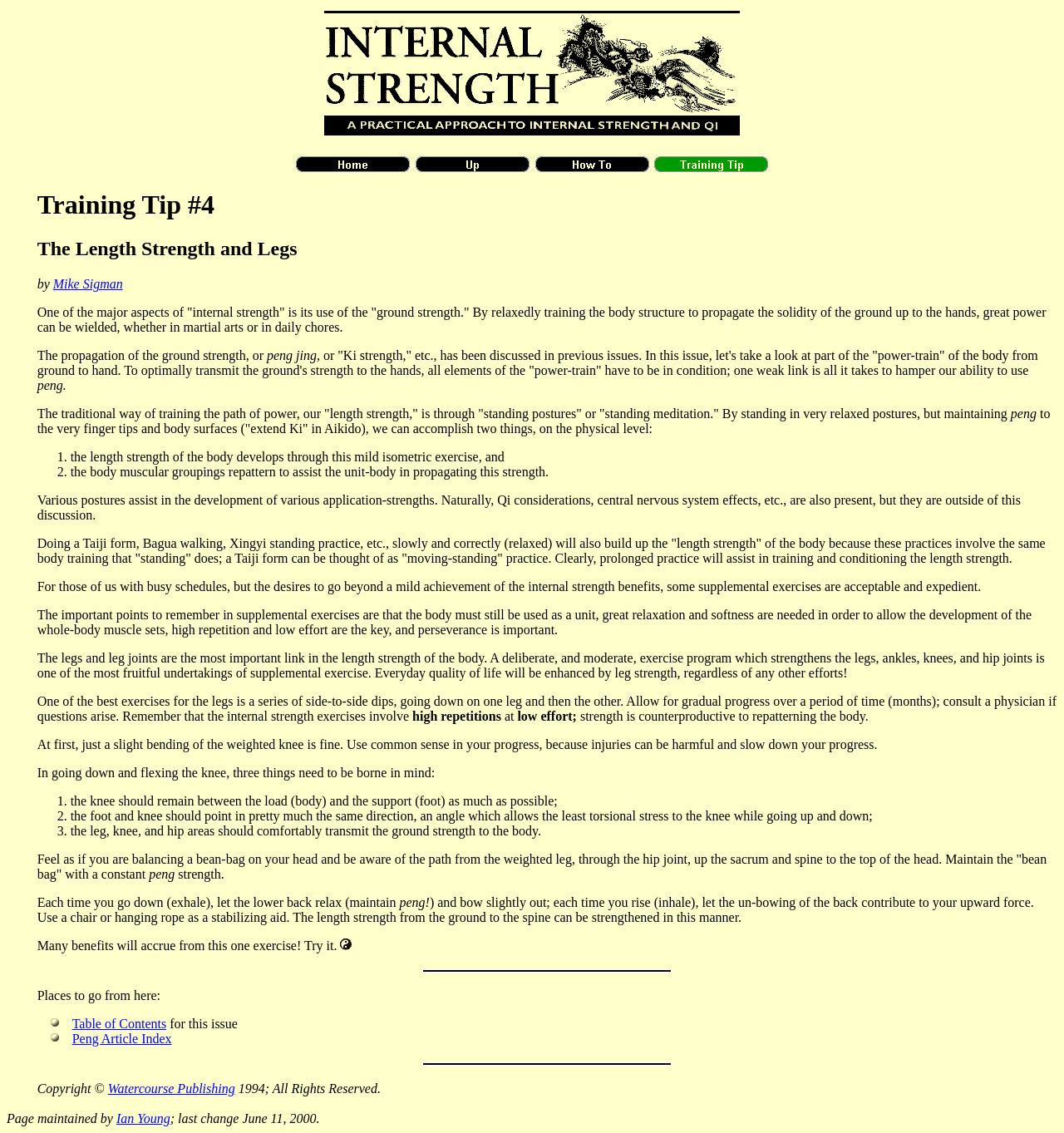For the element described, predict the bounding box coordinates as (top-left x, top-left y, bottom-right x, bottom-right y). All values should be between 0 and 1. Element description: alt="How To"

[0.502, 0.135, 0.611, 0.147]